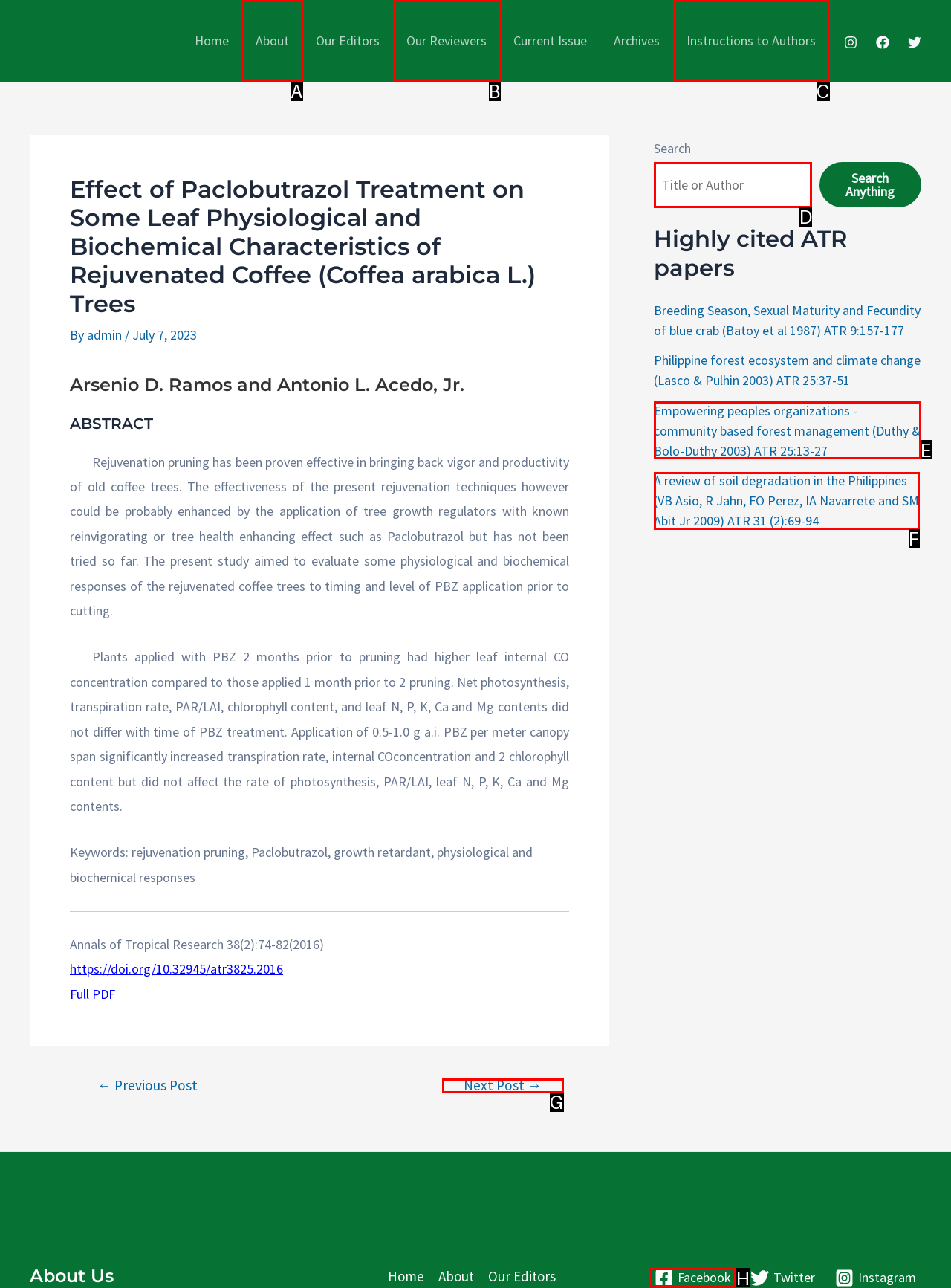Find the option that best fits the description: About. Answer with the letter of the option.

A